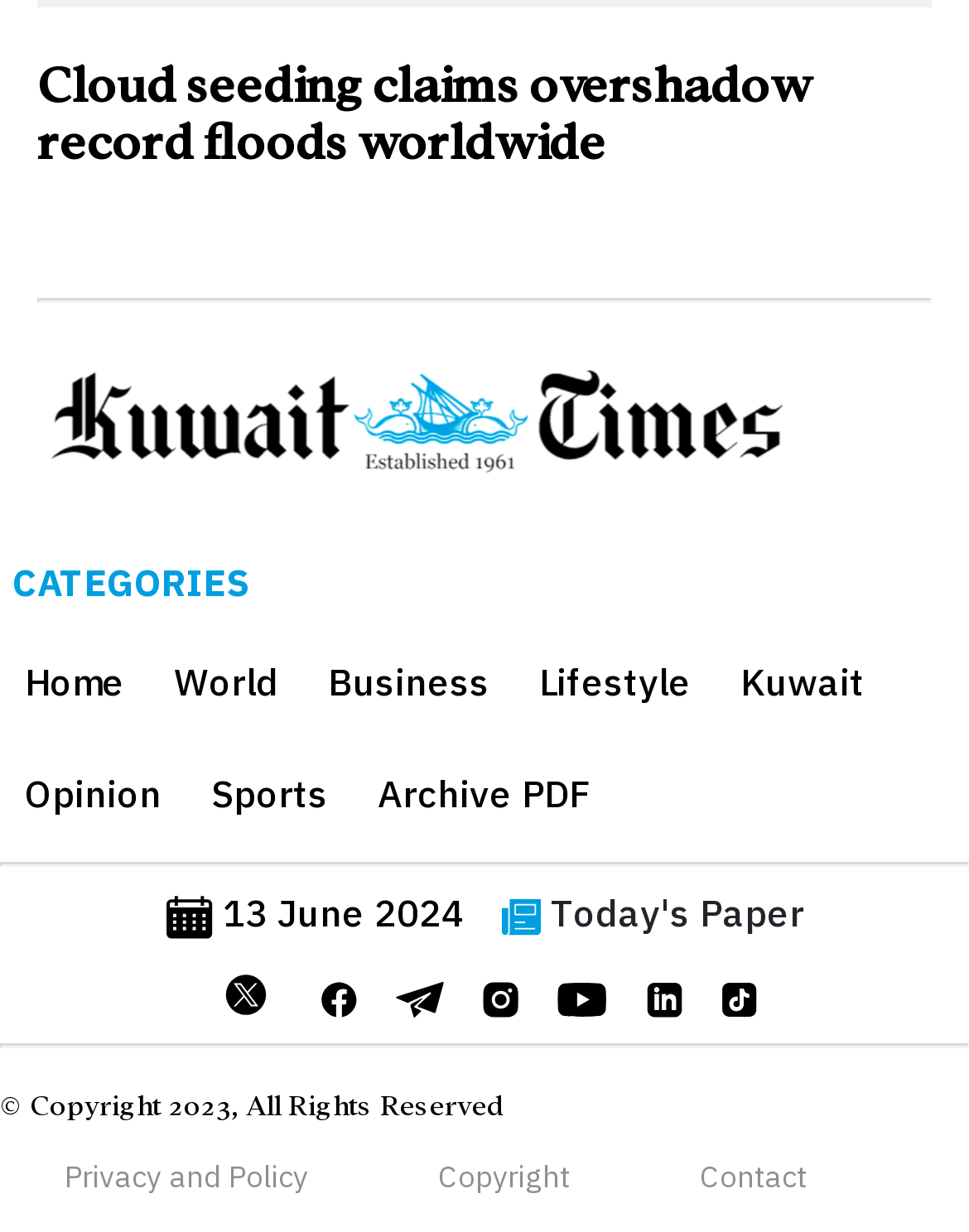Identify the bounding box coordinates of the specific part of the webpage to click to complete this instruction: "Read the article by ESRAT JAHAN".

None